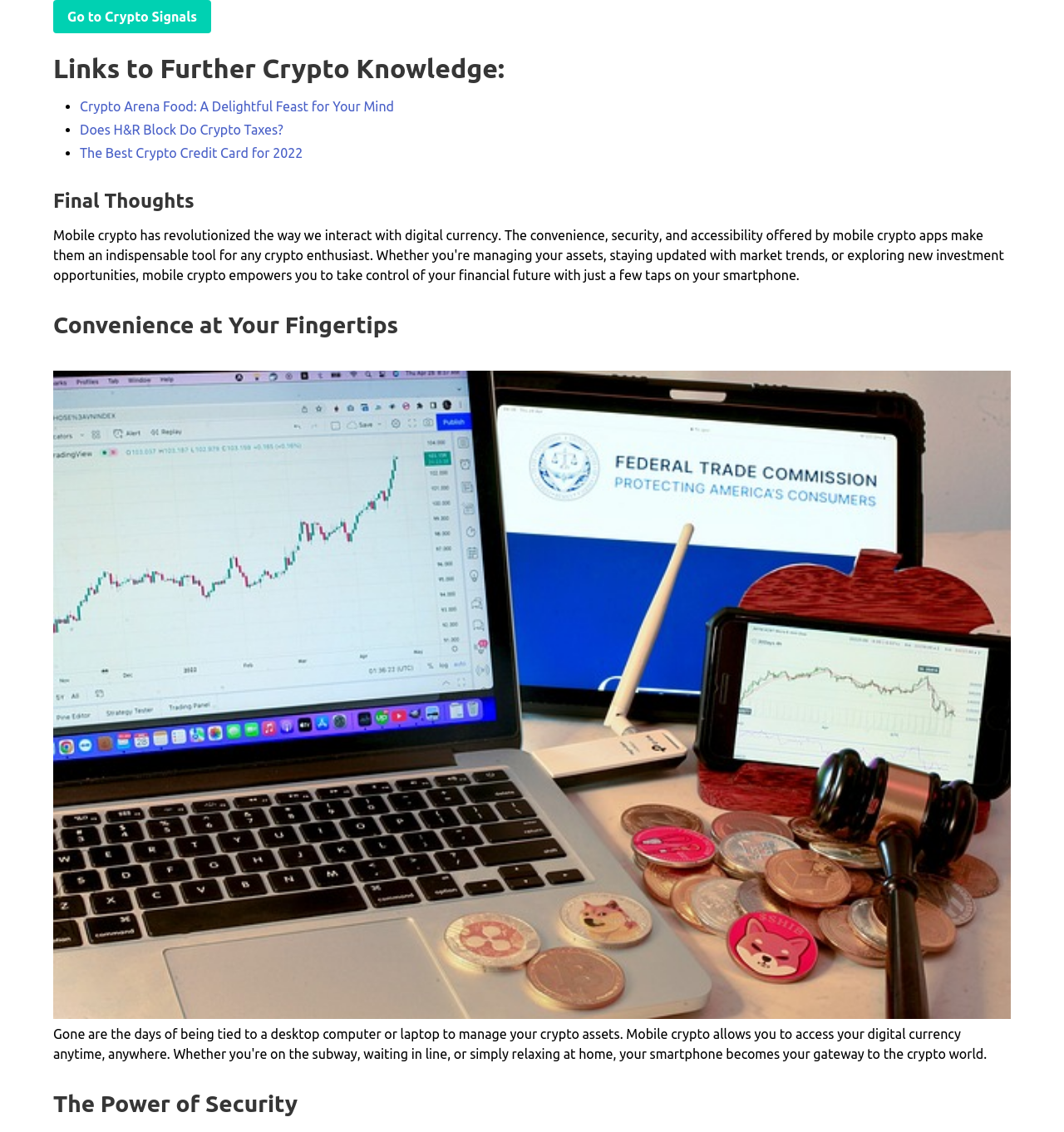How many headings are there? Based on the image, give a response in one word or a short phrase.

4